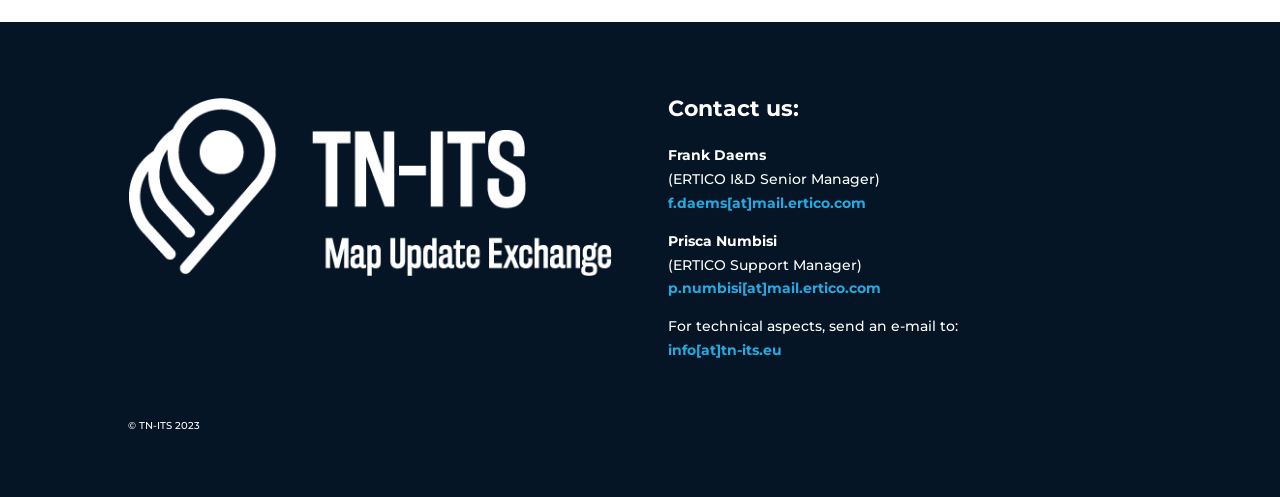What is the purpose of sending an email to info@tn-its.eu?
Respond to the question with a single word or phrase according to the image.

For technical aspects